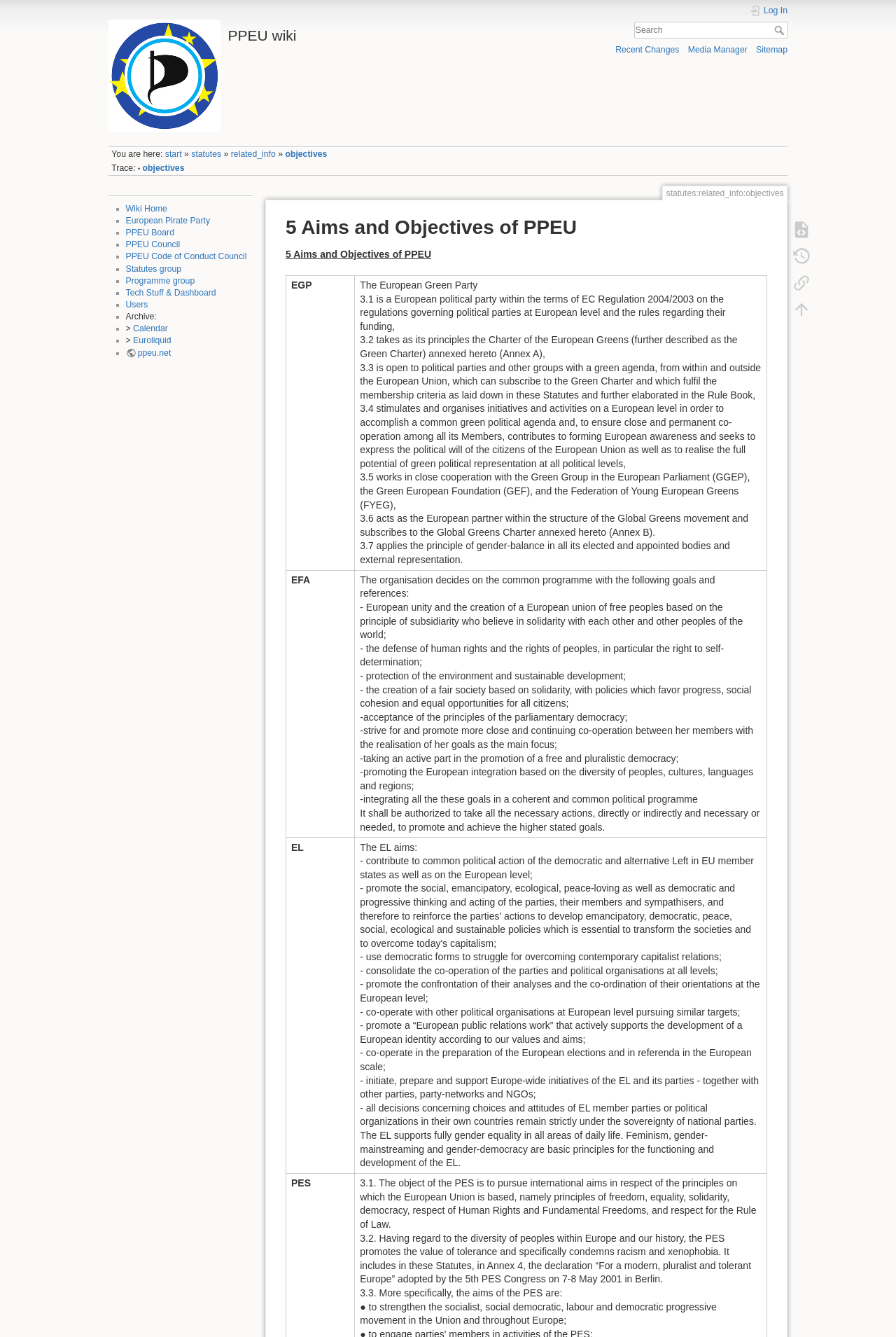Specify the bounding box coordinates of the area to click in order to follow the given instruction: "Search for something."

[0.508, 0.016, 0.879, 0.029]